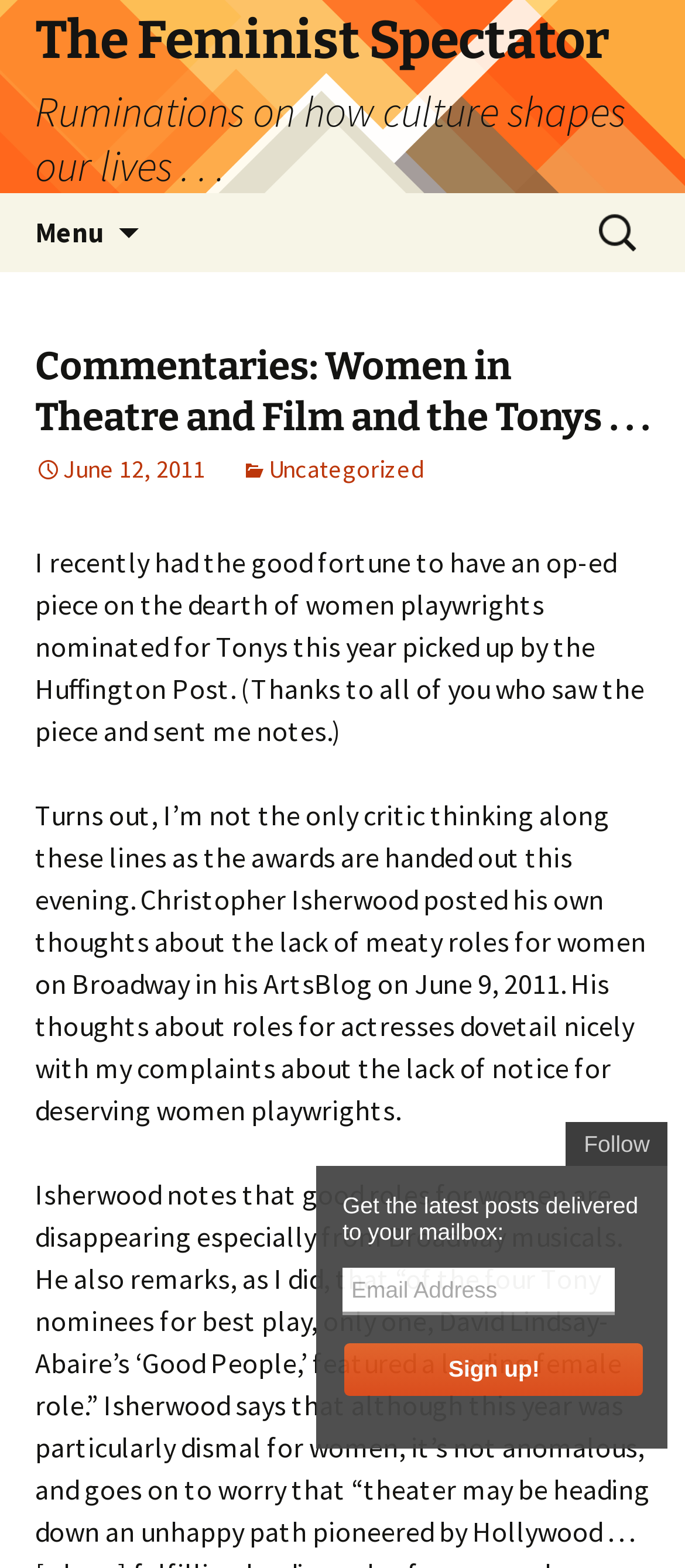What is the date of the op-ed piece?
Answer the question with a single word or phrase, referring to the image.

June 12, 2011